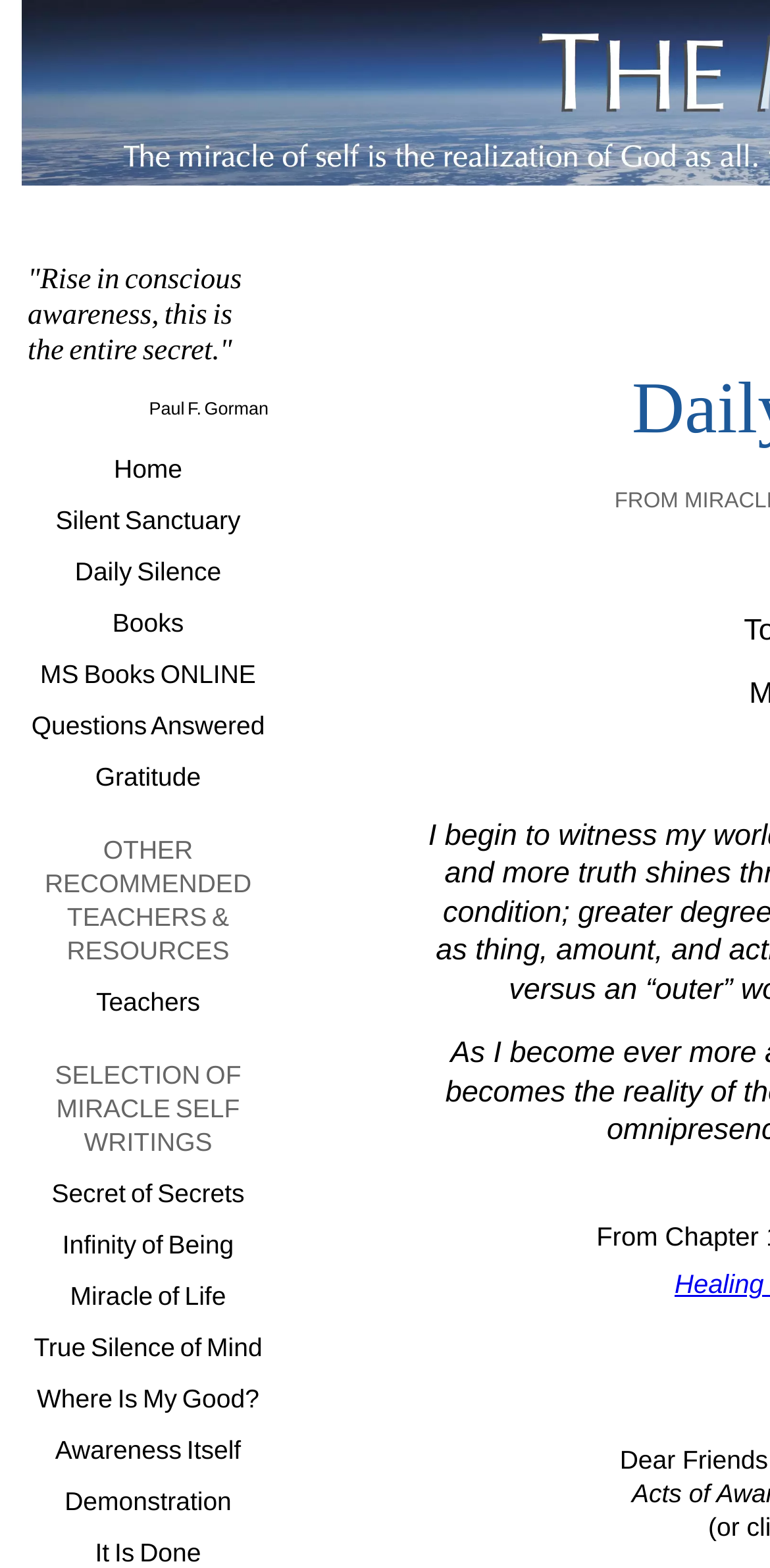Determine the bounding box coordinates for the UI element with the following description: "Home". The coordinates should be four float numbers between 0 and 1, represented as [left, top, right, bottom].

[0.026, 0.284, 0.359, 0.317]